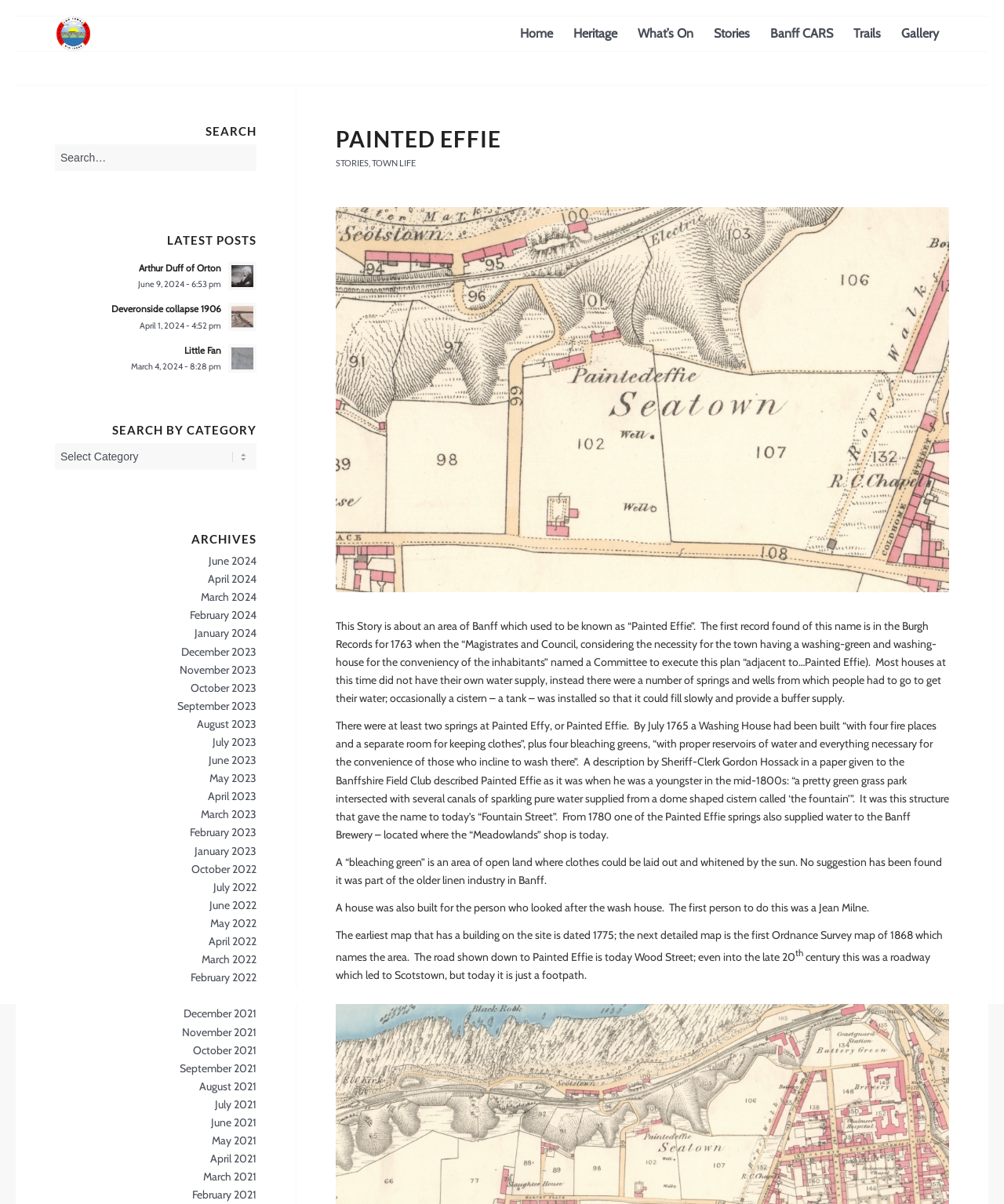Extract the bounding box coordinates for the UI element described by the text: "Heritage". The coordinates should be in the form of [left, top, right, bottom] with values between 0 and 1.

[0.561, 0.014, 0.625, 0.04]